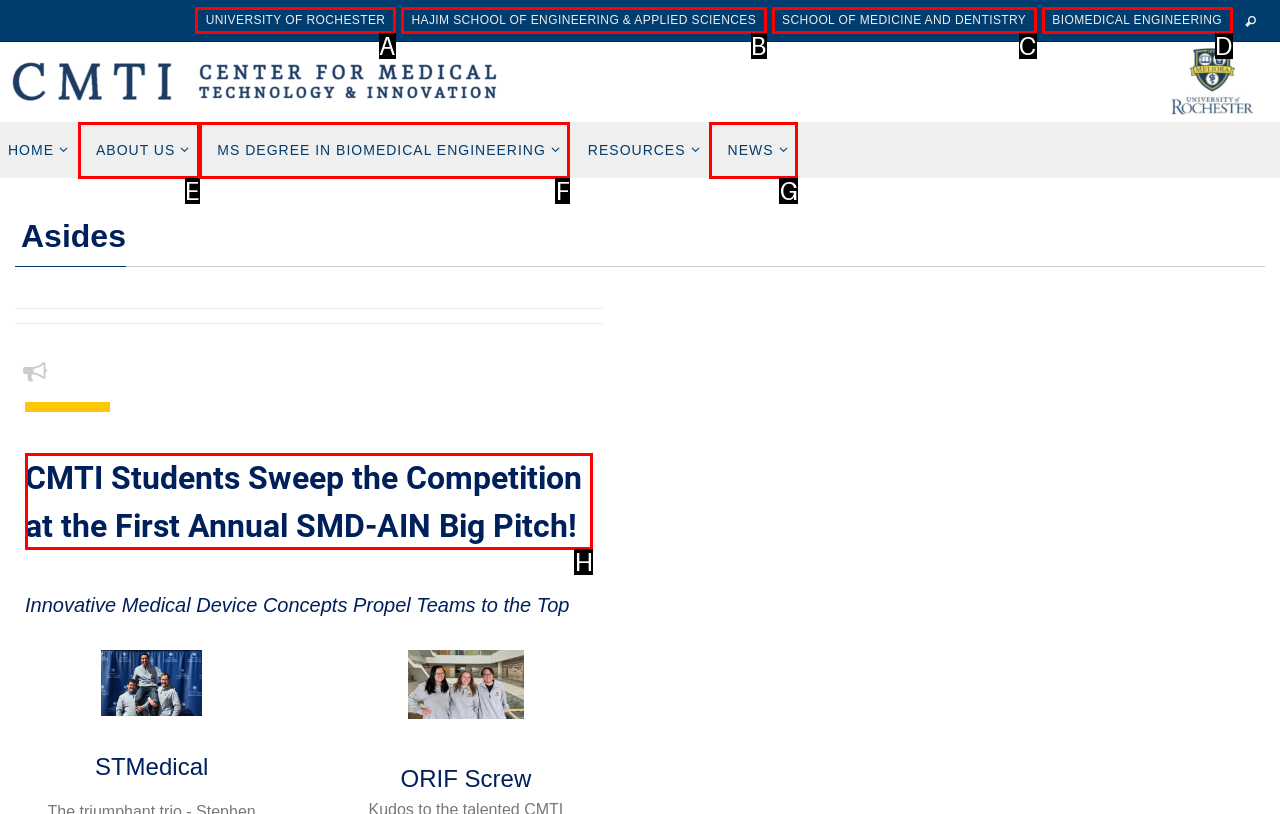To execute the task: read the news about CMTI Students Sweep the Competition, which one of the highlighted HTML elements should be clicked? Answer with the option's letter from the choices provided.

H